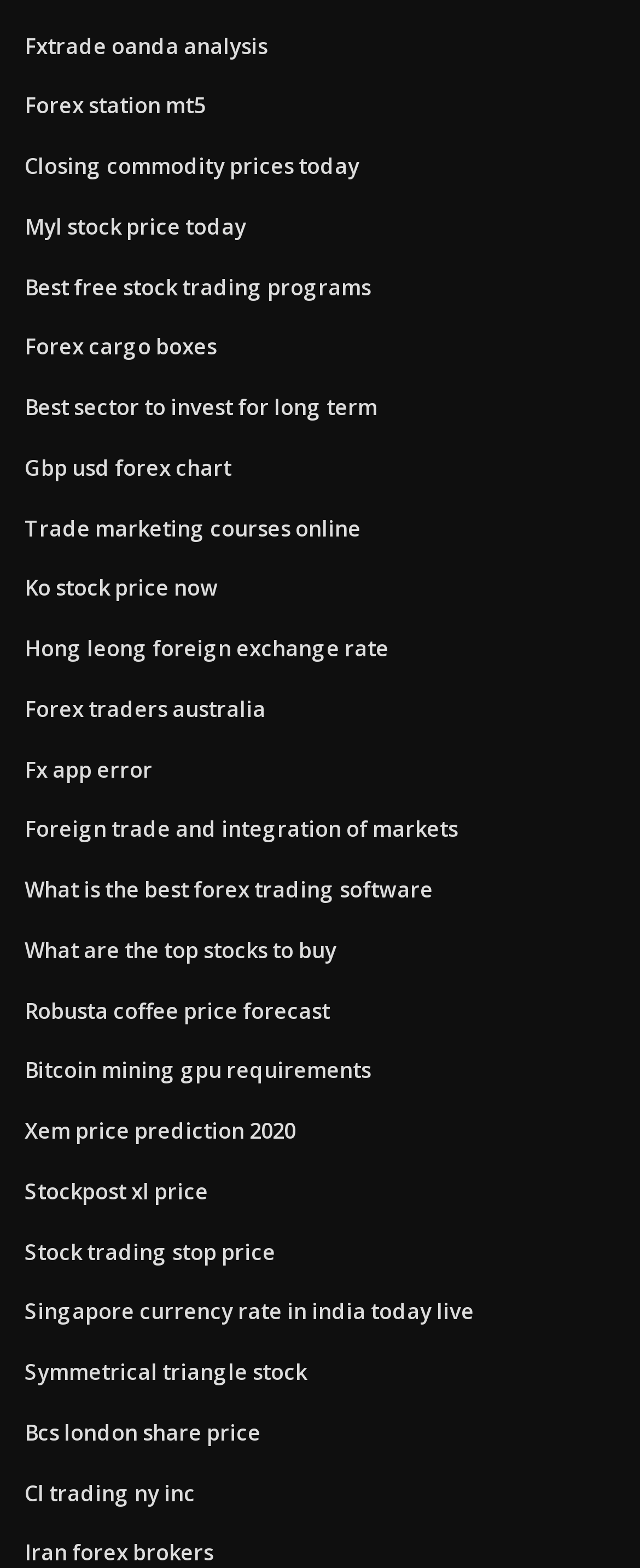Give a short answer using one word or phrase for the question:
What is the common theme among the links on this webpage?

Financial analysis and trading